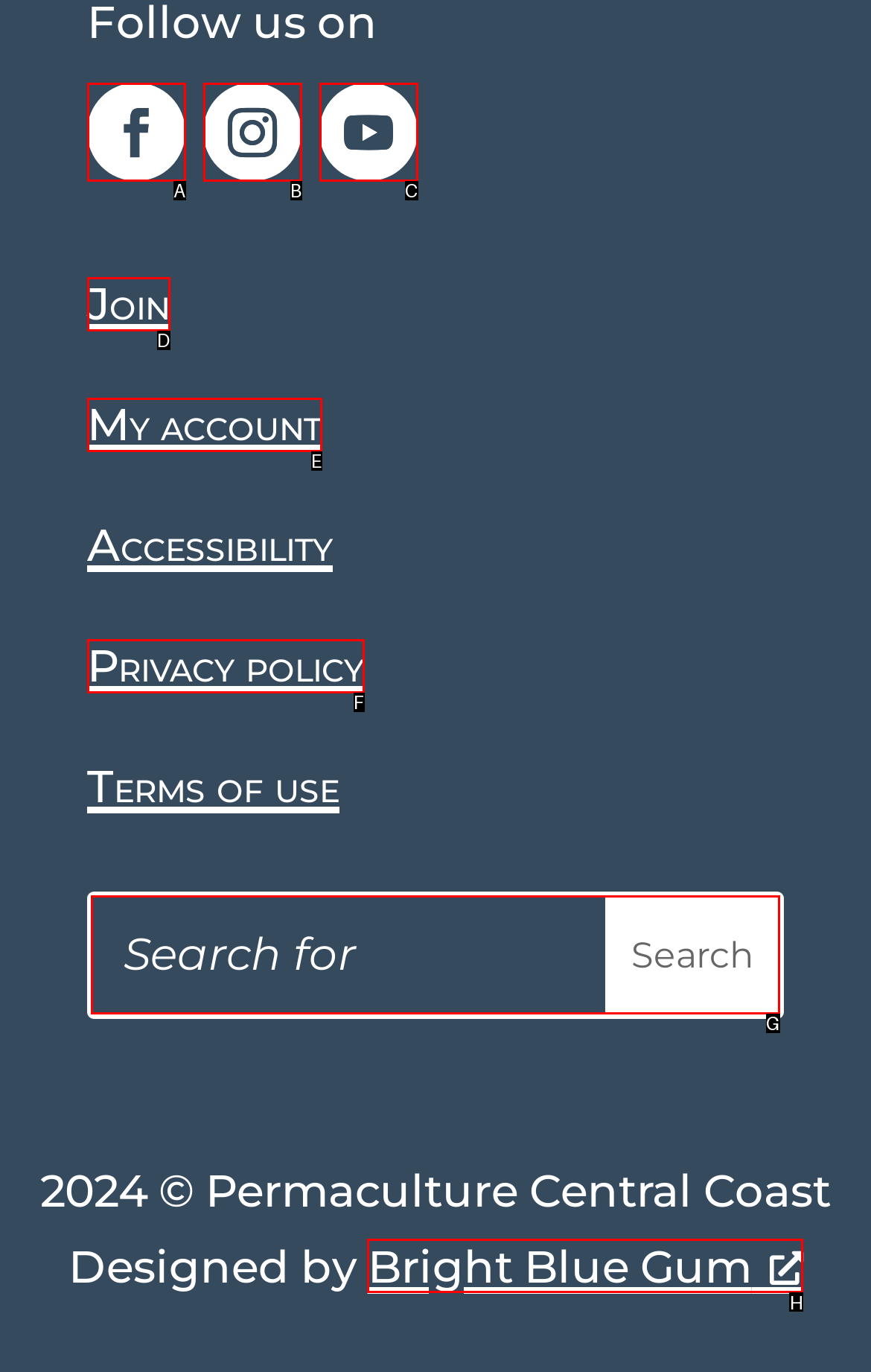Which UI element should be clicked to perform the following task: Search for something? Answer with the corresponding letter from the choices.

G